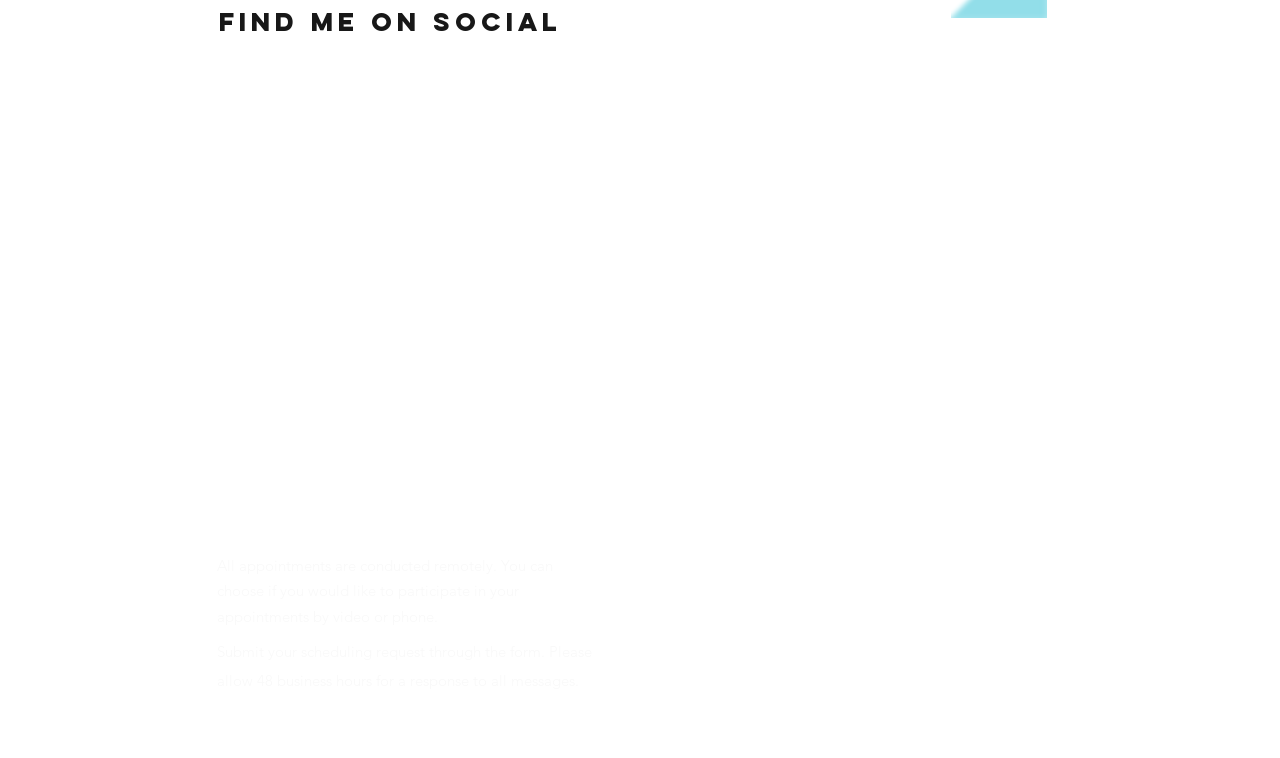Extract the bounding box of the UI element described as: "aria-label="Email" name="email" placeholder="Email"".

[0.496, 0.395, 0.855, 0.451]